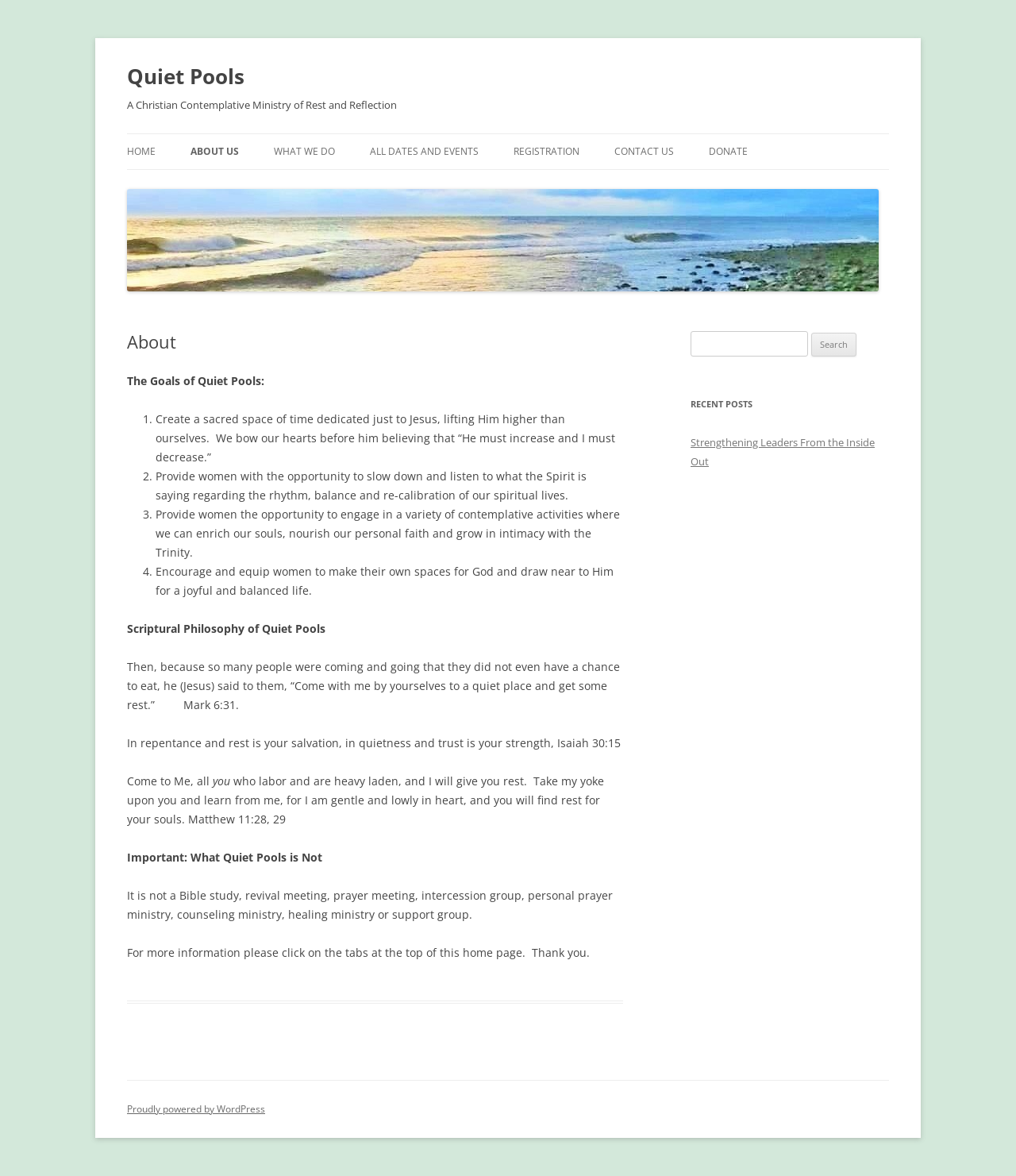Give a succinct answer to this question in a single word or phrase: 
What is the purpose of Quiet Pools?

To provide a sacred space for rest and reflection